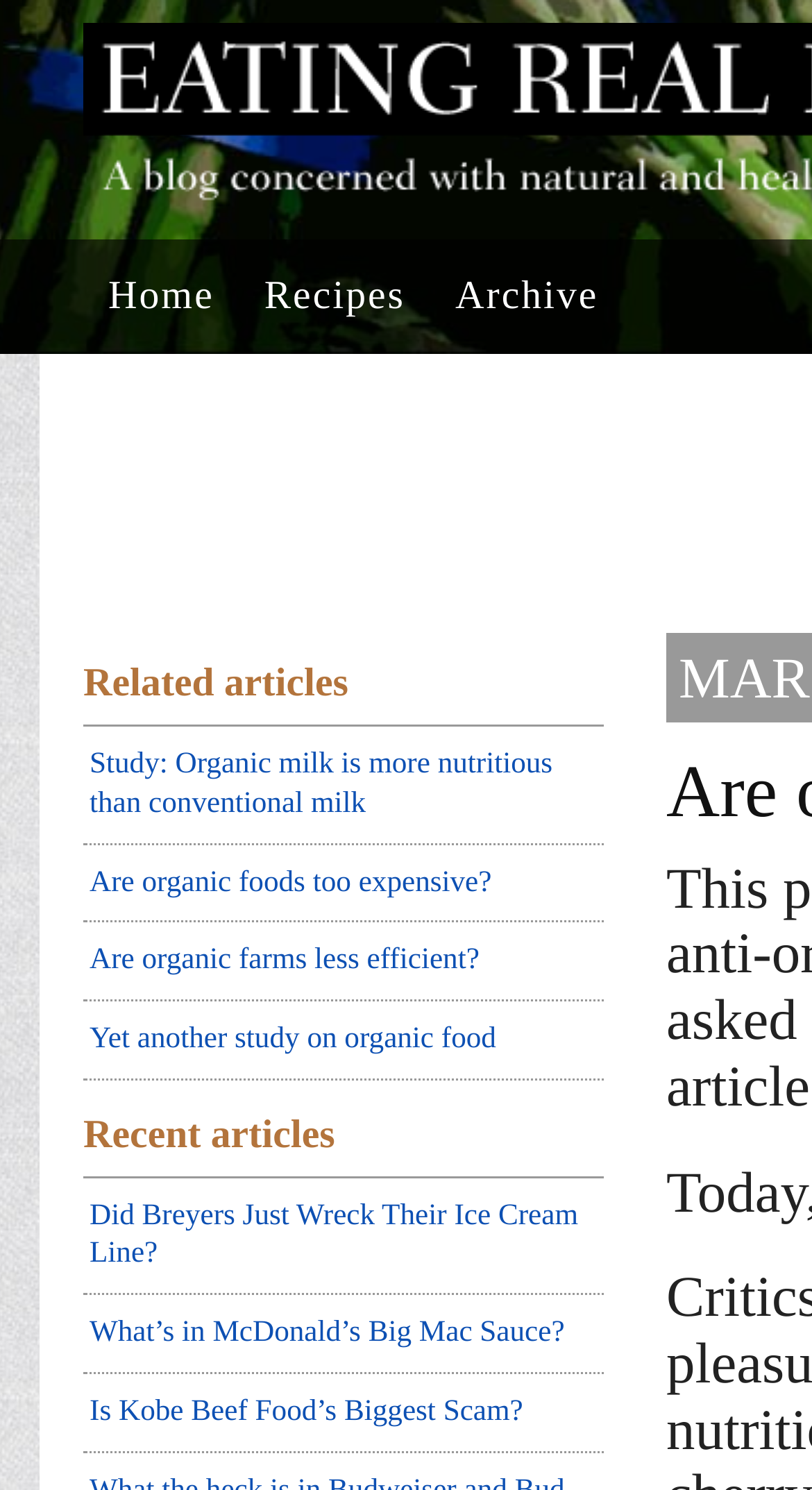Describe every aspect of the webpage comprehensively.

The webpage is about discussing the nutritional value of organic foods, with a focus on the question "Are organic foods more nutritious?" The top section of the page features a navigation menu with three links: "Home", "Recipes", and "Archive", positioned horizontally from left to right.

Below the navigation menu, there is a heading "Related articles" followed by four links to related articles, including "Study: Organic milk is more nutritious than conventional milk", "Are organic foods too expensive?", "Are organic farms less efficient?", and "Yet another study on organic food". These links are stacked vertically, with the heading "Related articles" above them.

Further down the page, there is another heading "Recent articles" followed by three links to recent articles, including "Did Breyers Just Wreck Their Ice Cream Line?", "What’s in McDonald’s Big Mac Sauce?", and "Is Kobe Beef Food’s Biggest Scam?". These links are also stacked vertically, with the heading "Recent articles" above them.